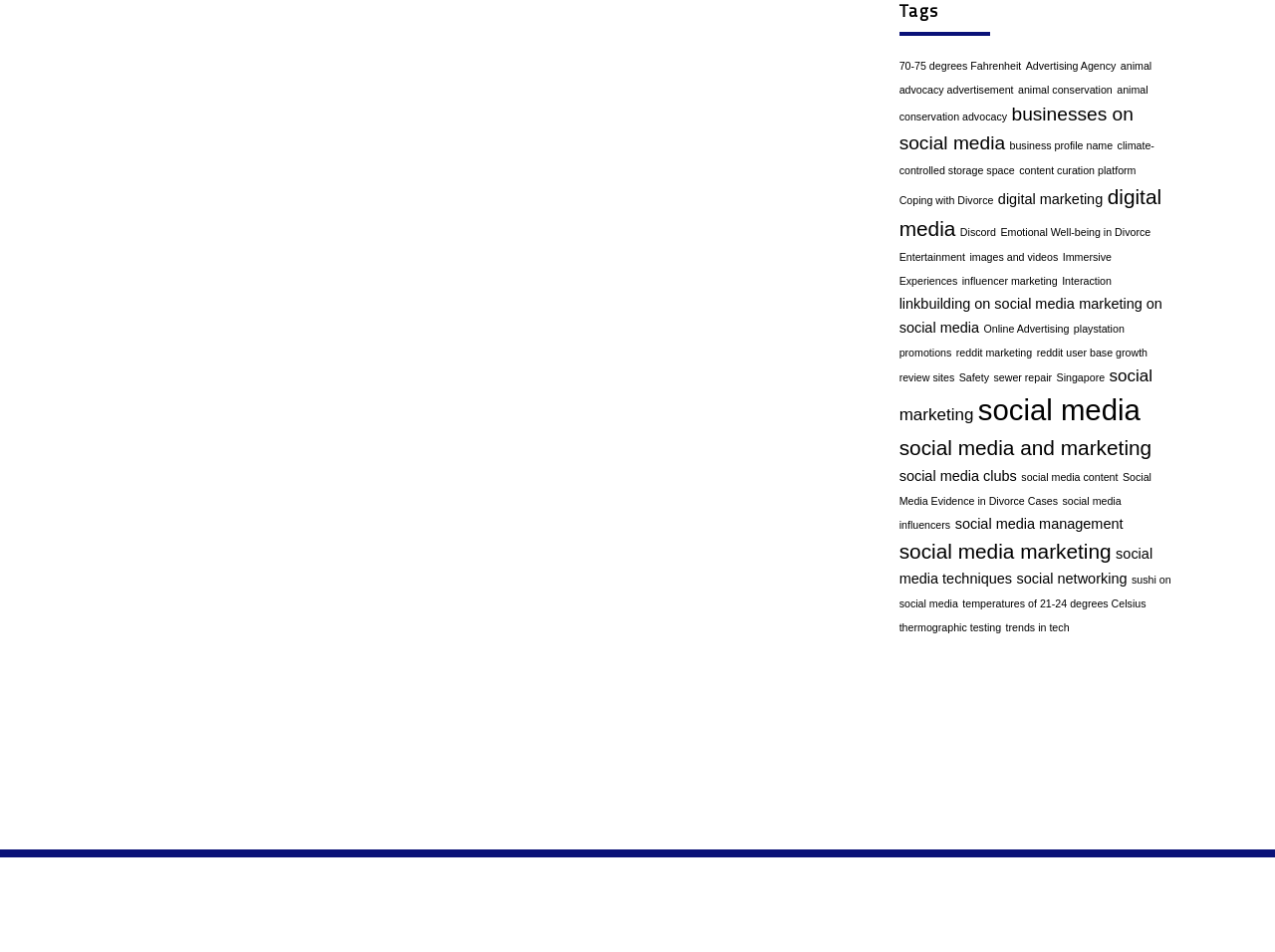Give a concise answer of one word or phrase to the question: 
How many items are related to digital marketing?

2